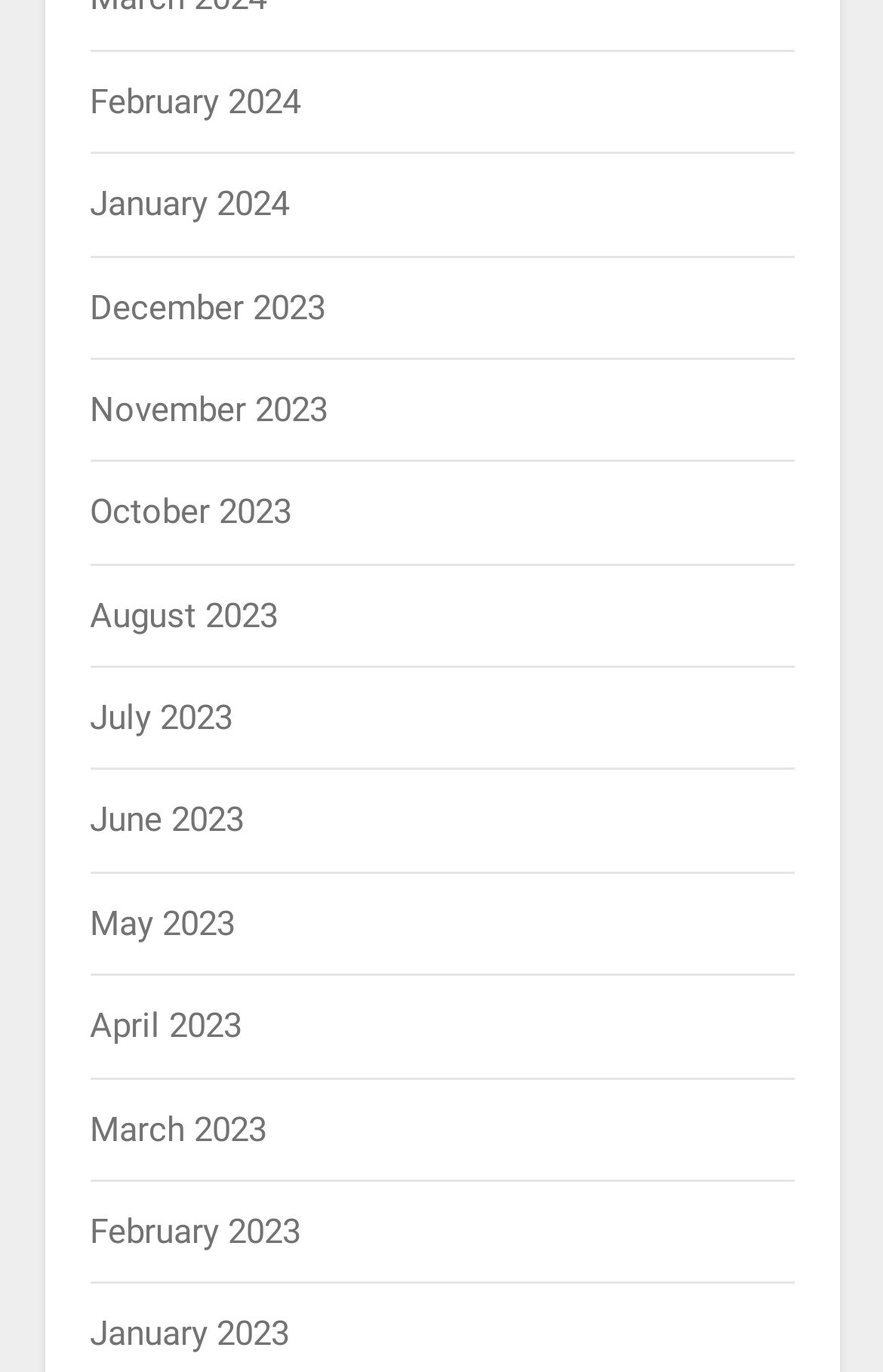Determine the bounding box coordinates of the UI element that matches the following description: "May 2023". The coordinates should be four float numbers between 0 and 1 in the format [left, top, right, bottom].

[0.101, 0.658, 0.265, 0.688]